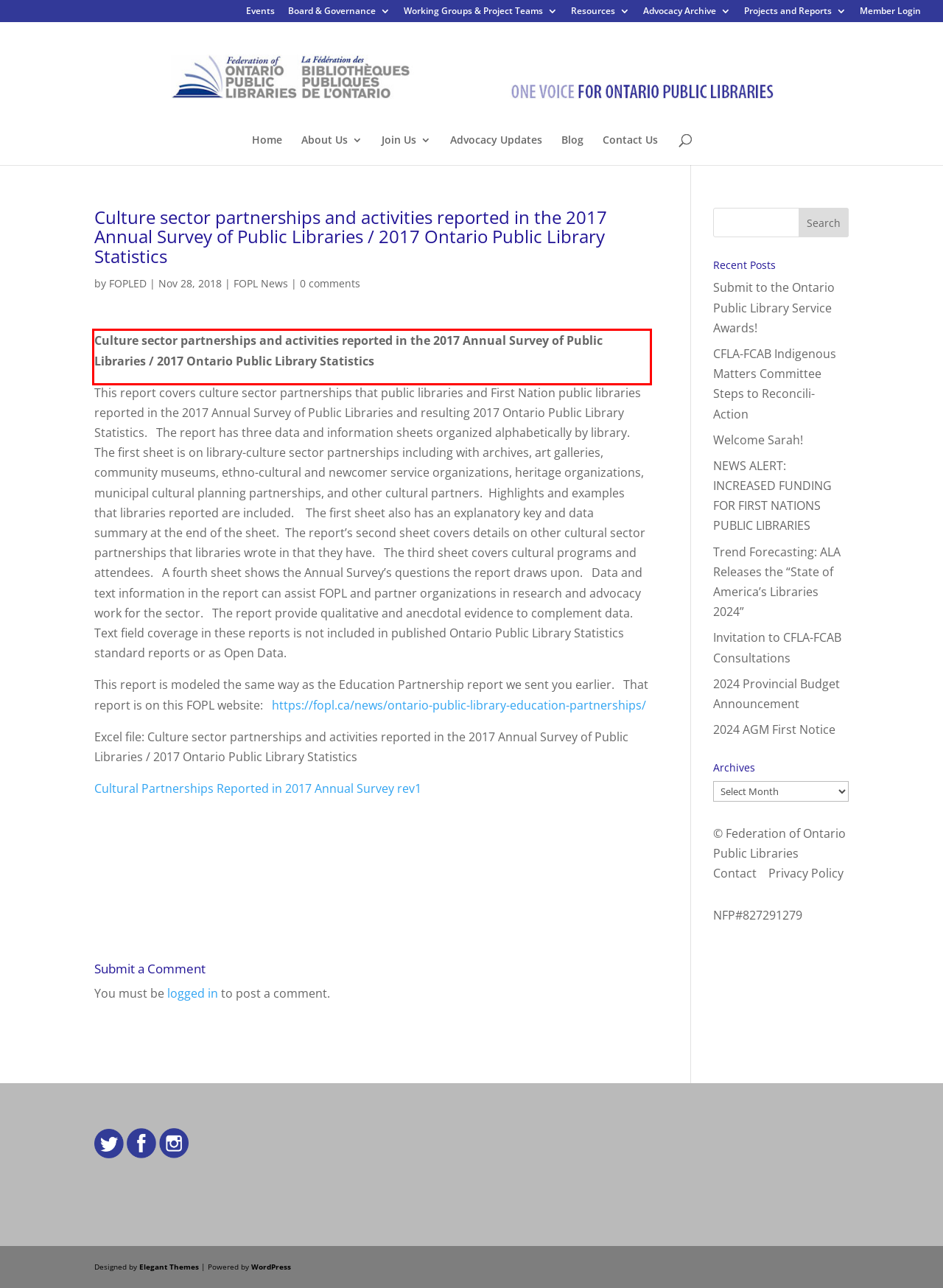Please identify the text within the red rectangular bounding box in the provided webpage screenshot.

Culture sector partnerships and activities reported in the 2017 Annual Survey of Public Libraries / 2017 Ontario Public Library Statistics